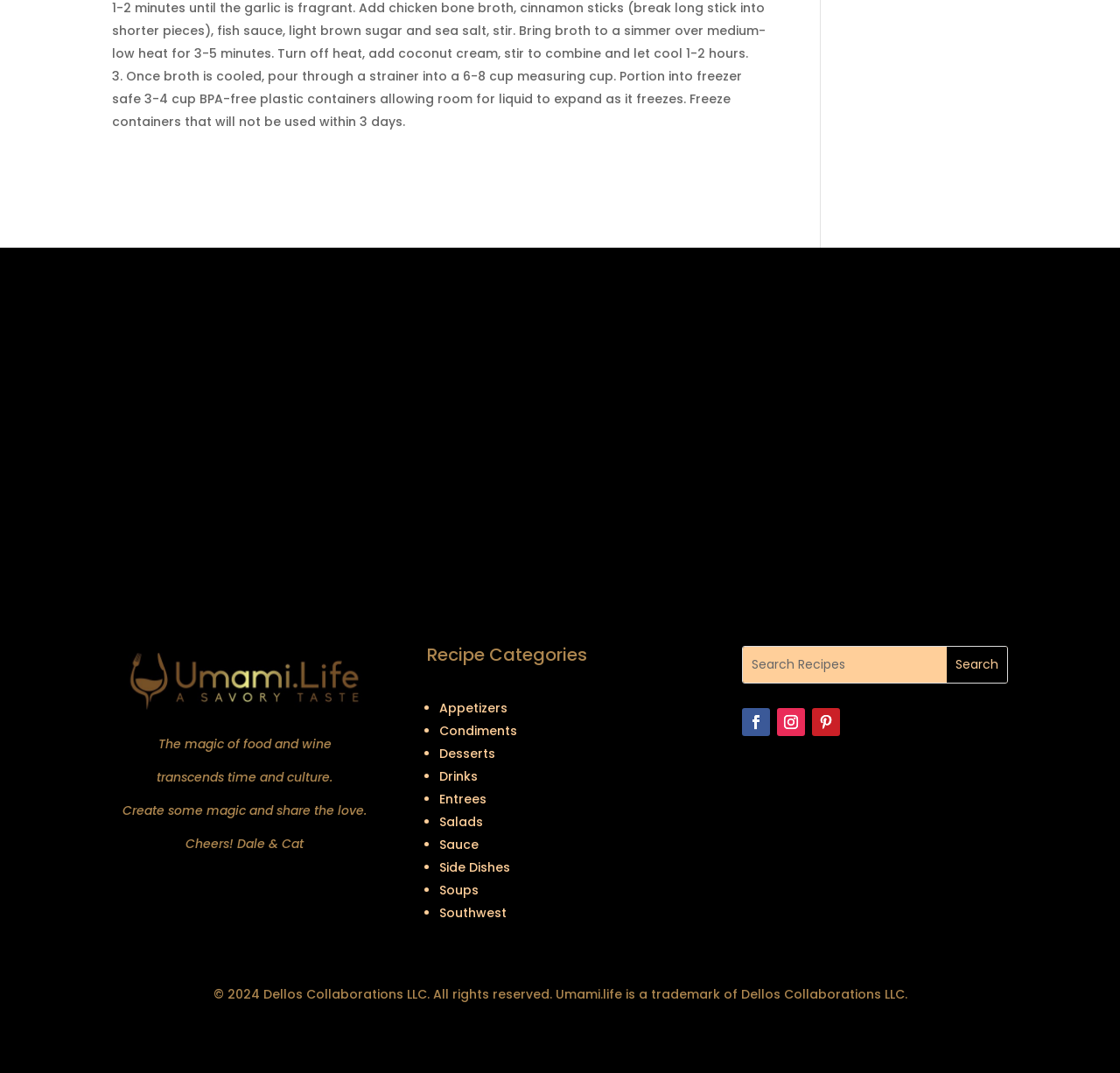Identify the bounding box coordinates for the UI element mentioned here: "Side Dishes". Provide the coordinates as four float values between 0 and 1, i.e., [left, top, right, bottom].

[0.392, 0.801, 0.456, 0.817]